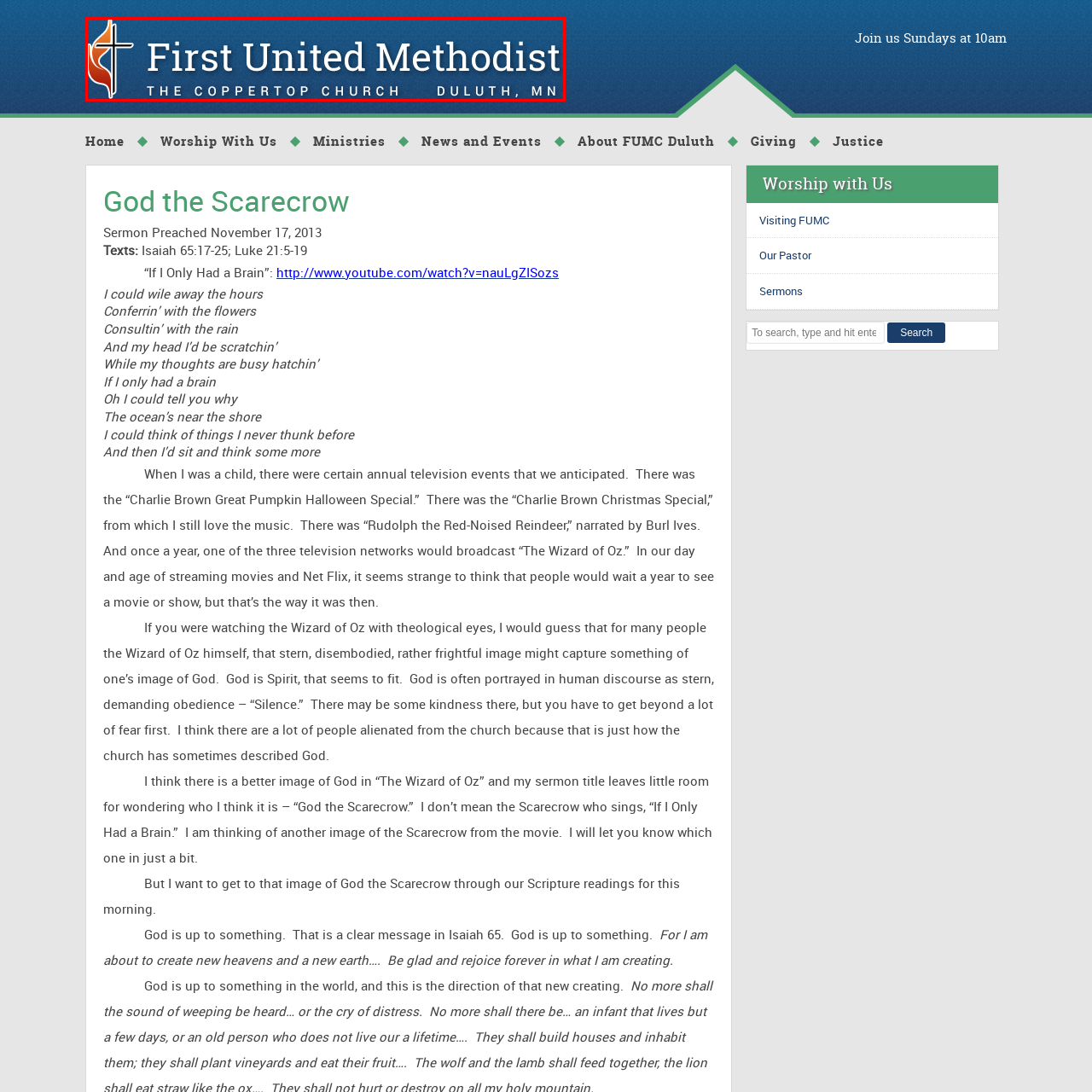Describe in detail what you see in the image highlighted by the red border.

The image features the logo and title of the First United Methodist Church, also known as "The Coppertop Church," located in Duluth, Minnesota. The design showcases a prominent cross, which is integrated into the church's branding, symbolizing its faith and mission. The text is rendered in a clean, modern font, emphasizing clarity and accessibility. This visual representation reflects the church's commitment to welcoming members of the community for worship and spiritual growth, inviting them to join services and events hosted at the church.